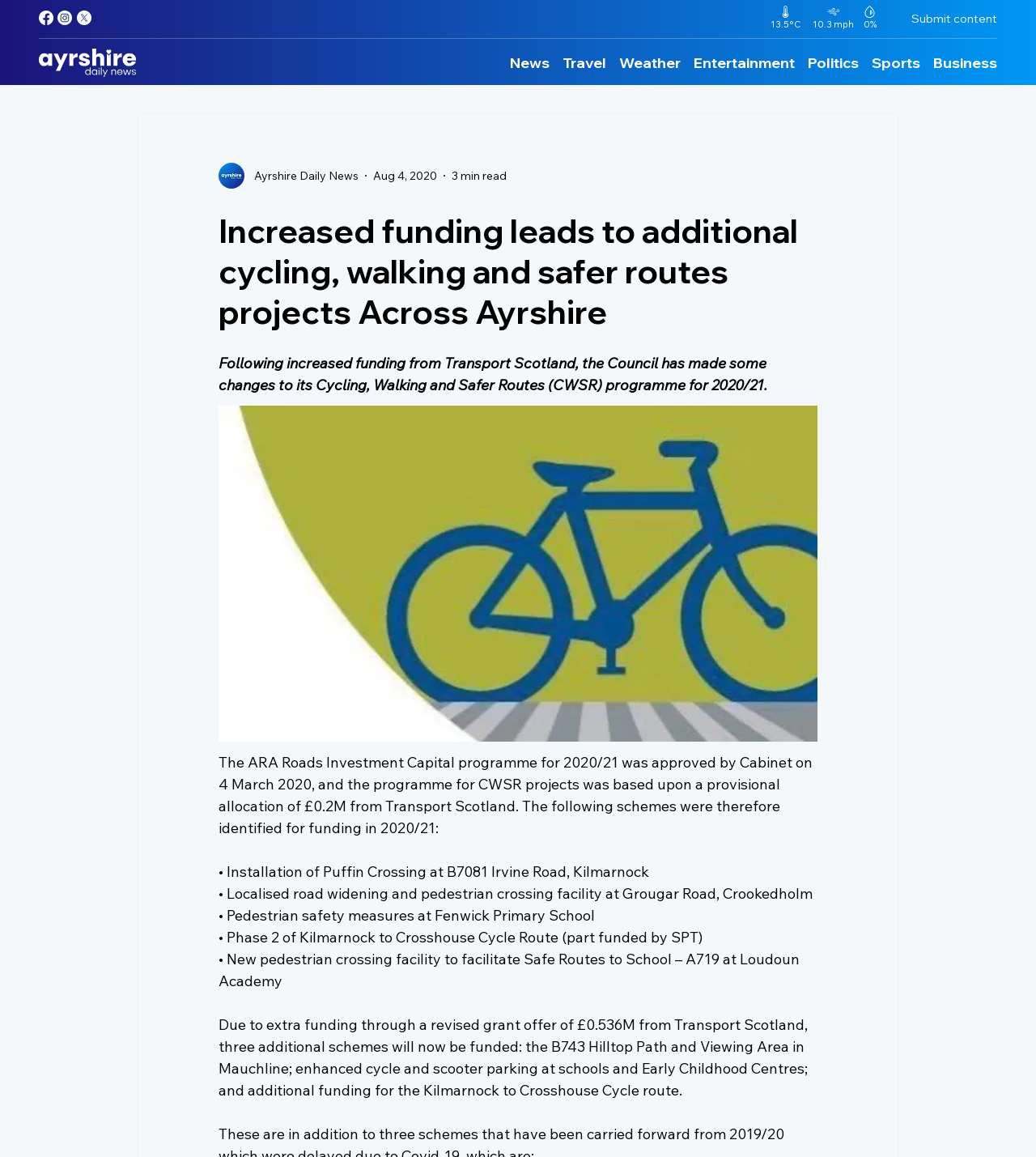Find the bounding box coordinates for the HTML element described in this sentence: "#comp-lsgsa5nj_r_comp-liu7a4zw svg [data-color="1"] {fill: #FFFFFF;}". Provide the coordinates as four float numbers between 0 and 1, in the format [left, top, right, bottom].

[0.038, 0.042, 0.131, 0.067]